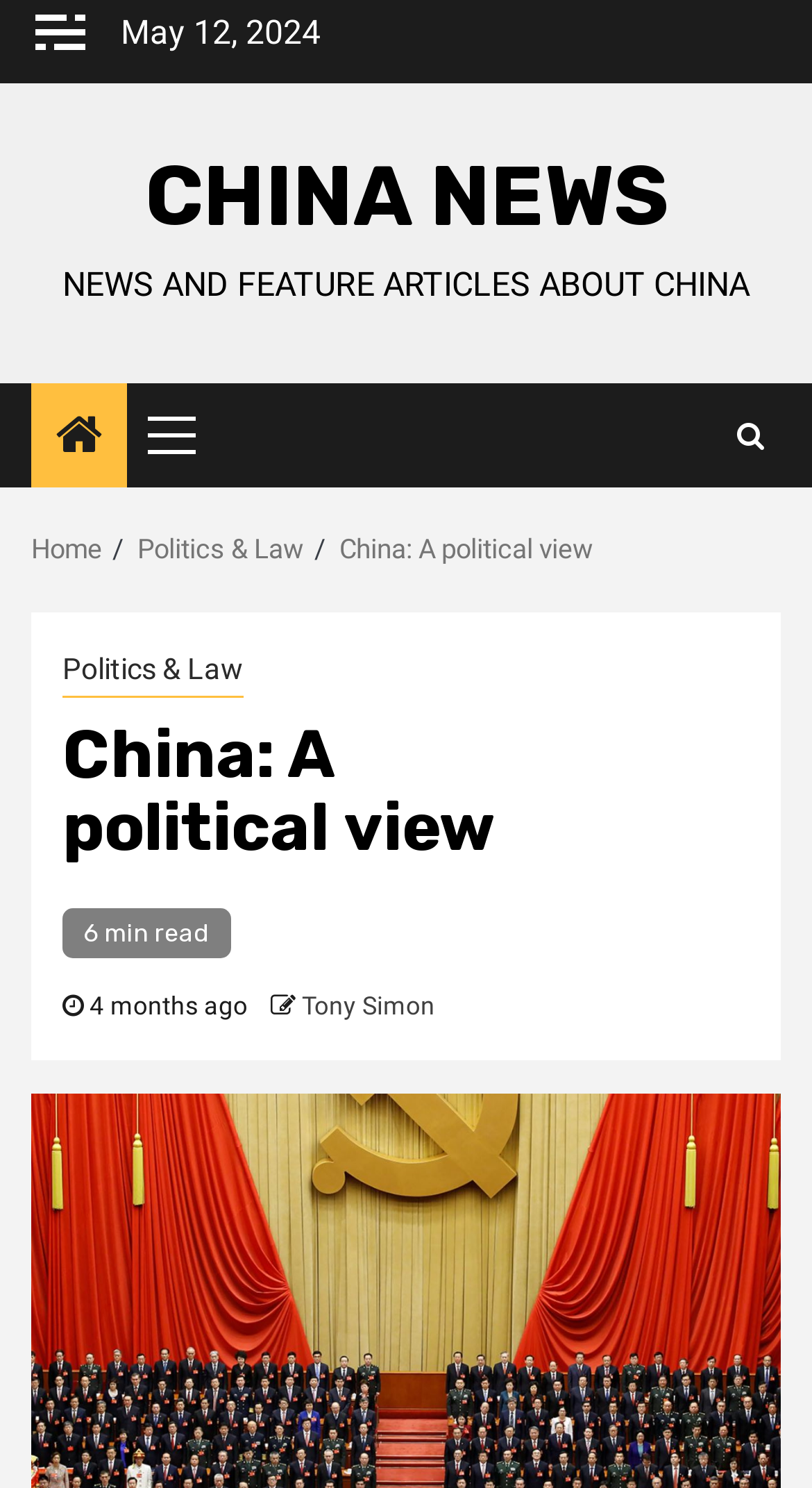What is the name of the menu that can be expanded?
Please look at the screenshot and answer using one word or phrase.

Primary Menu